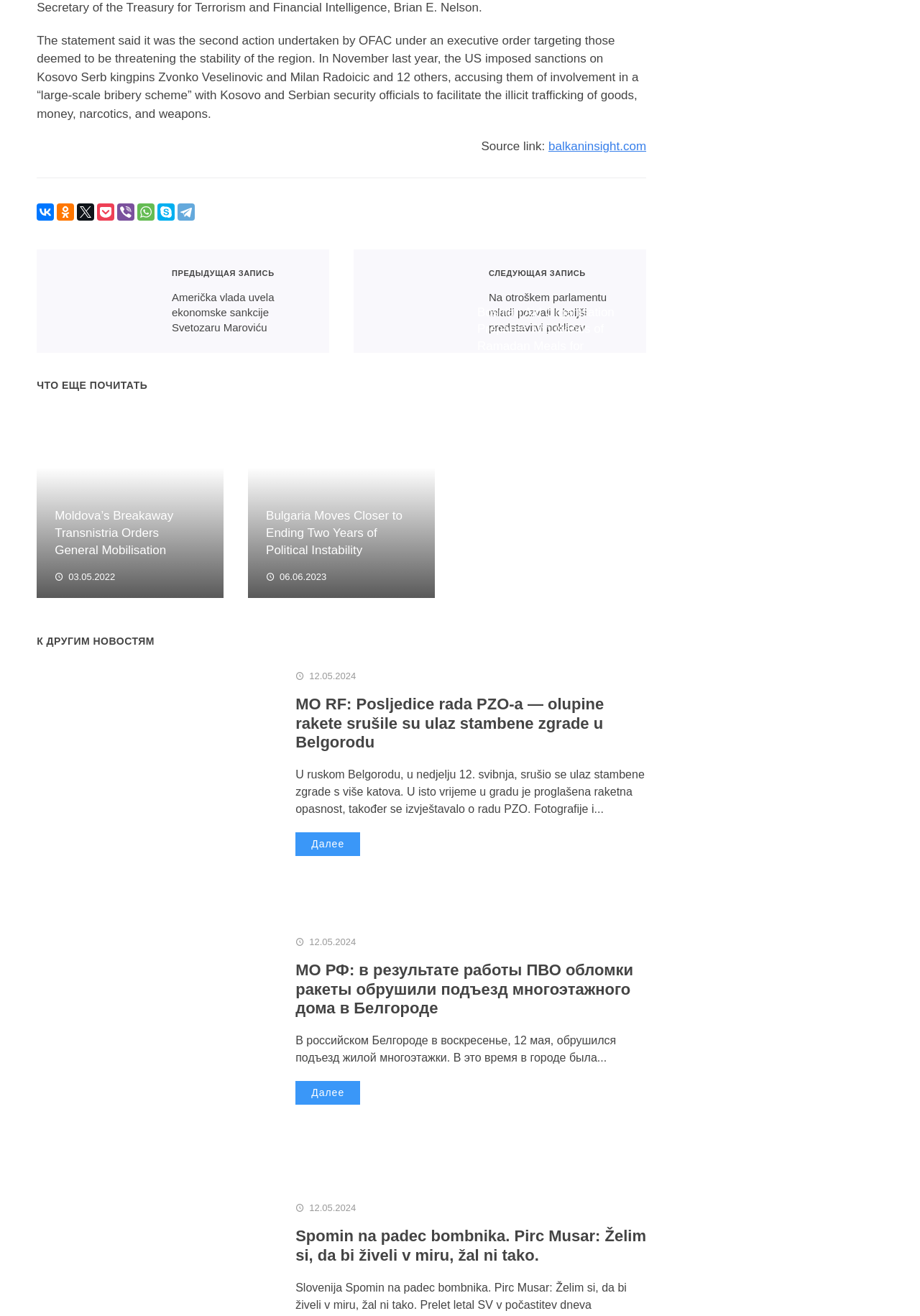Could you find the bounding box coordinates of the clickable area to complete this instruction: "Share the article on Twitter"?

[0.084, 0.154, 0.102, 0.167]